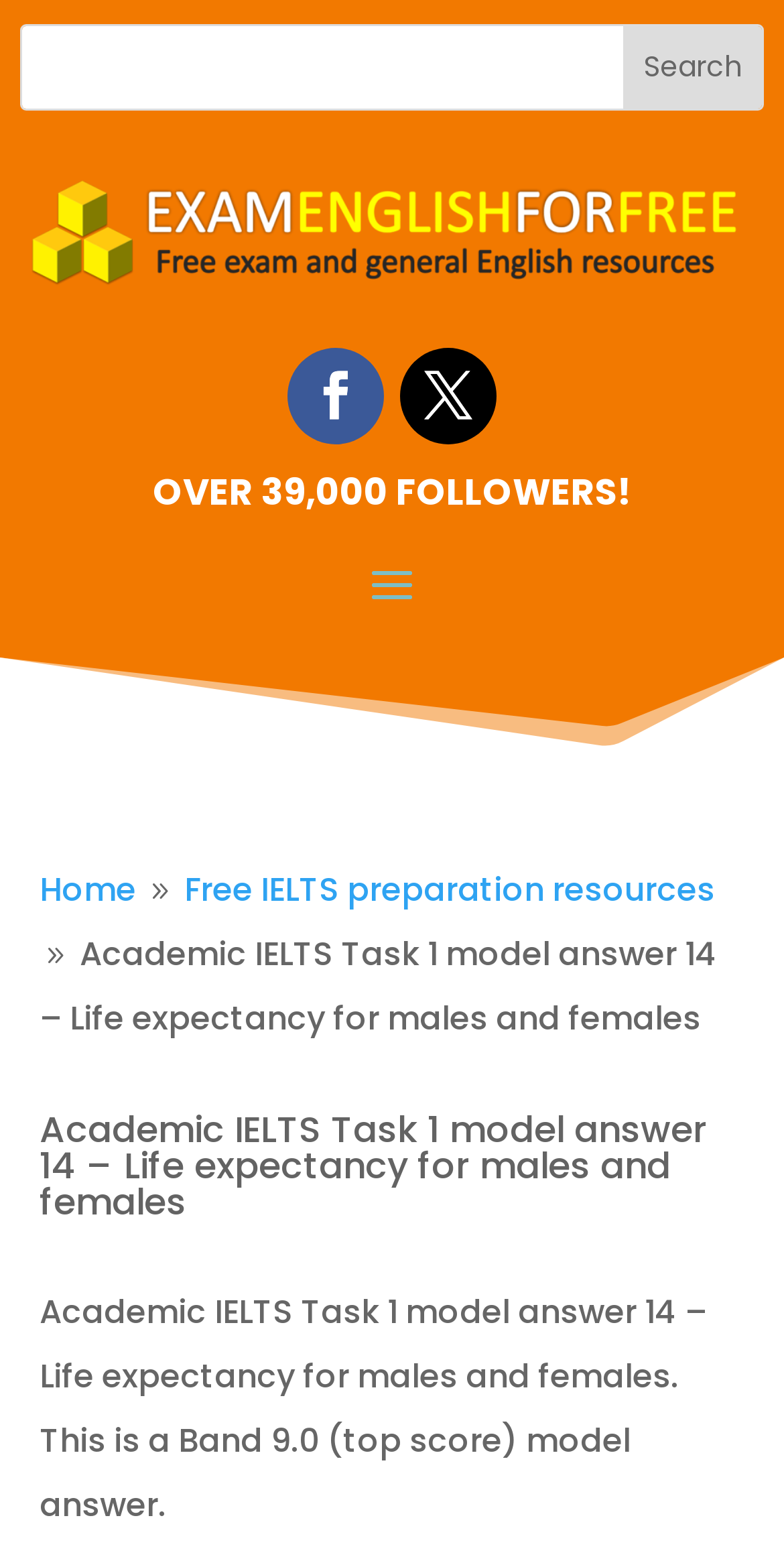Give an extensive and precise description of the webpage.

The webpage is about an Academic IELTS Task 1 model answer, specifically model answer 14, which focuses on life expectancy for males and females. At the top, there is a search bar with a textbox and a "Search" button, allowing users to search for specific content. 

To the right of the search bar, there is a link to "Exam English For Free" accompanied by an image. Below this, there are two social media links, represented by icons. 

Further down, there is a prominent announcement stating that the website has "OVER 39,000 FOLLOWERS!". 

The main content of the webpage is divided into sections. On the left, there are navigation links to "Home" and "Free IELTS preparation resources". On the right, there is a heading and a static text that repeats the title of the model answer, "Academic IELTS Task 1 model answer 14 – Life expectancy for males and females". 

Below this, there is a detailed description of the model answer, stating that it is a Band 9.0 (top score) model answer.